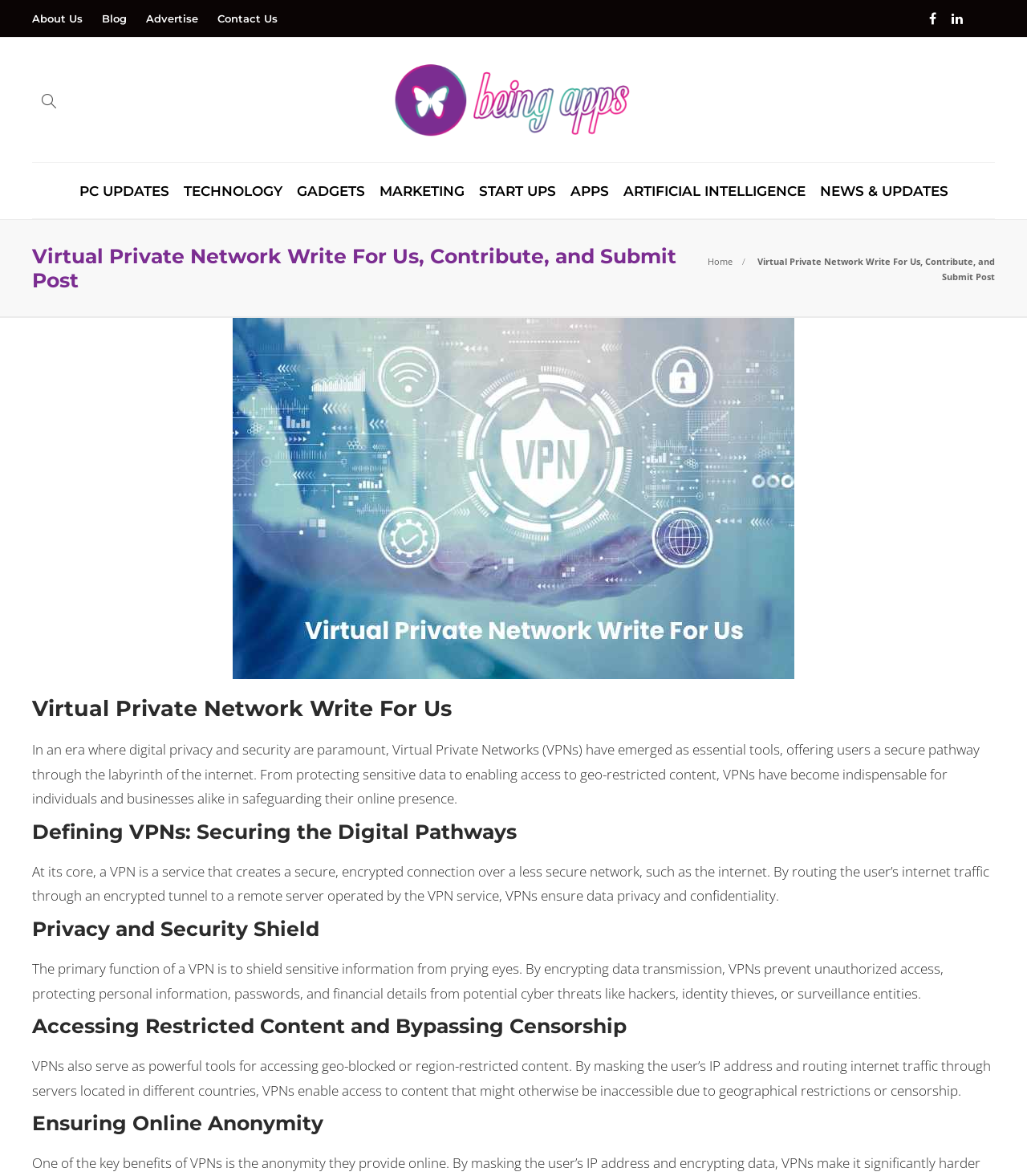Using a single word or phrase, answer the following question: 
What is the primary function of a VPN?

Shield sensitive information